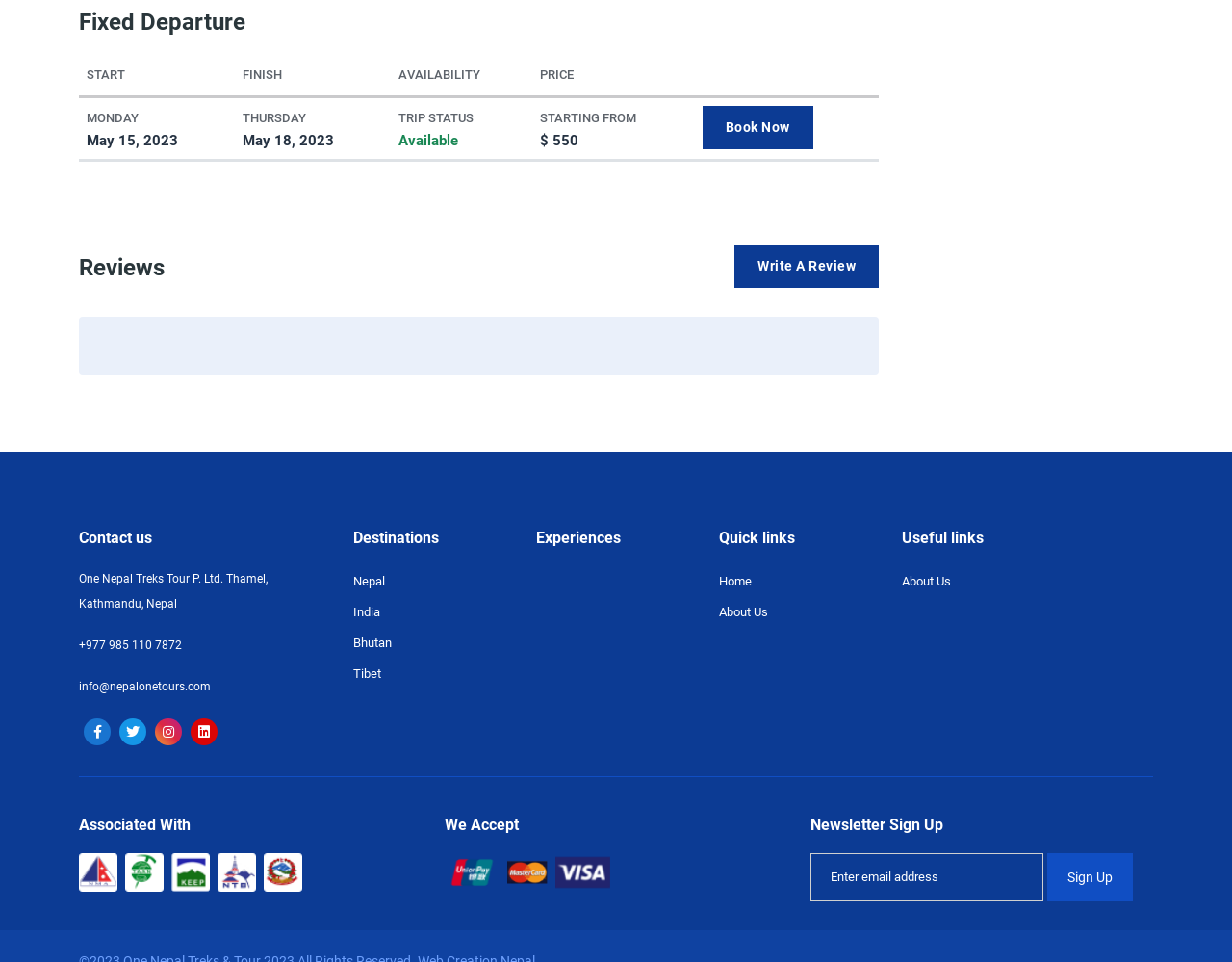What is the email address to contact for more information?
Using the screenshot, give a one-word or short phrase answer.

info@nepalonetours.com